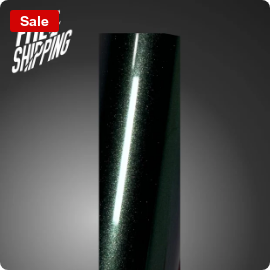Respond with a single word or phrase for the following question: 
What is the benefit of this vinyl wrap for vehicles?

Enhancing appearance